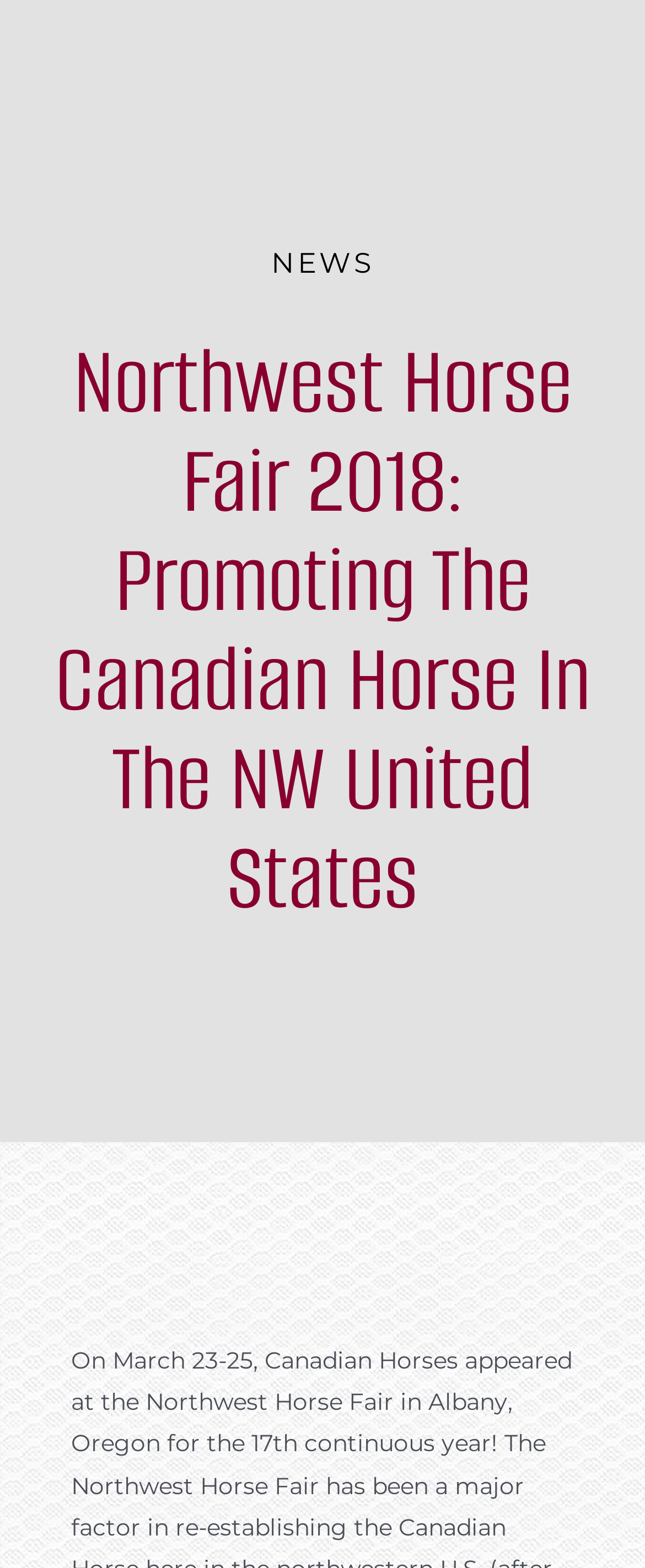Given the element description: "The Breed", predict the bounding box coordinates of the UI element it refers to, using four float numbers between 0 and 1, i.e., [left, top, right, bottom].

[0.077, 0.139, 0.923, 0.191]